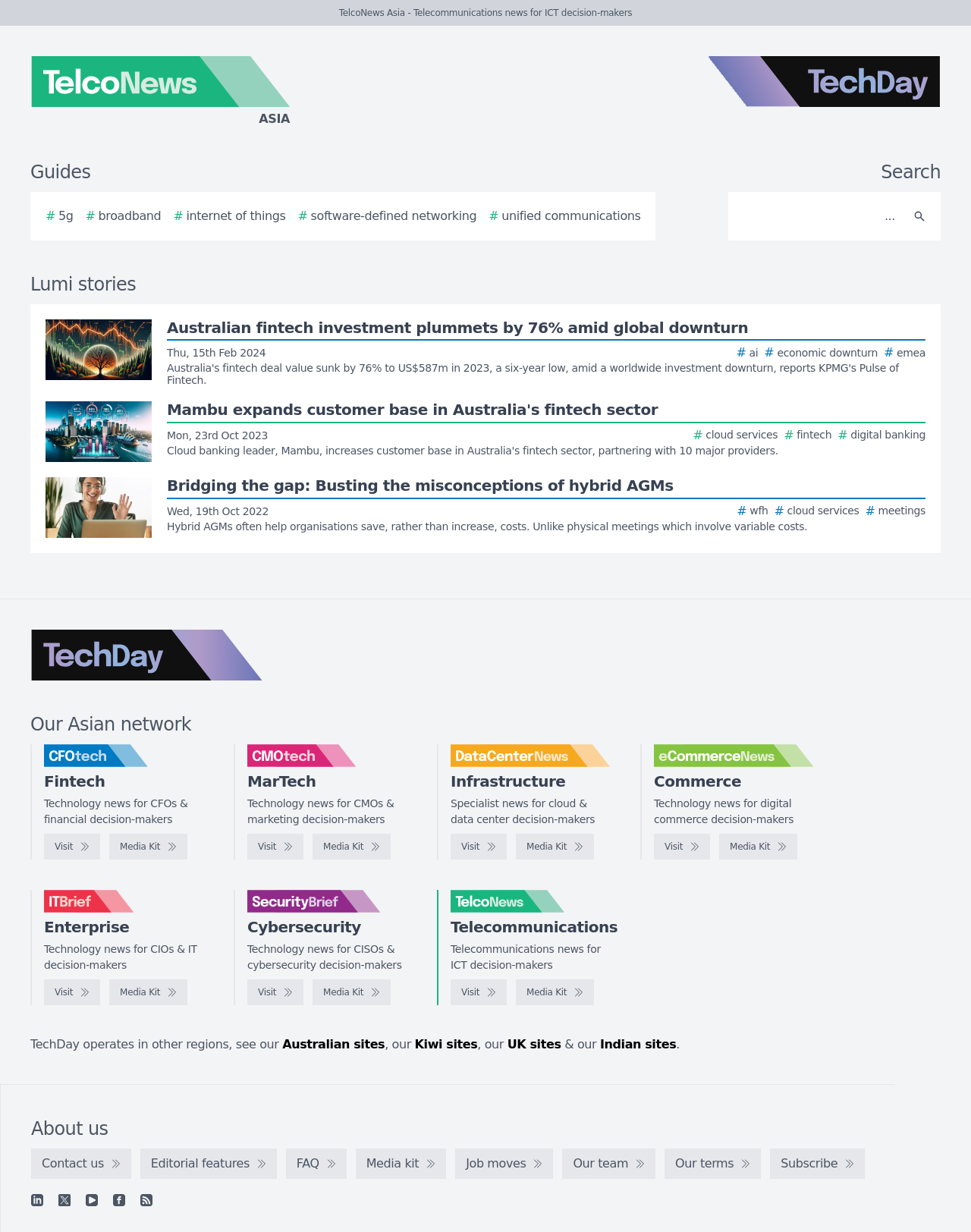Locate the bounding box coordinates of the element to click to perform the following action: 'Search for a story'. The coordinates should be given as four float values between 0 and 1, in the form of [left, top, right, bottom].

[0.756, 0.161, 0.931, 0.19]